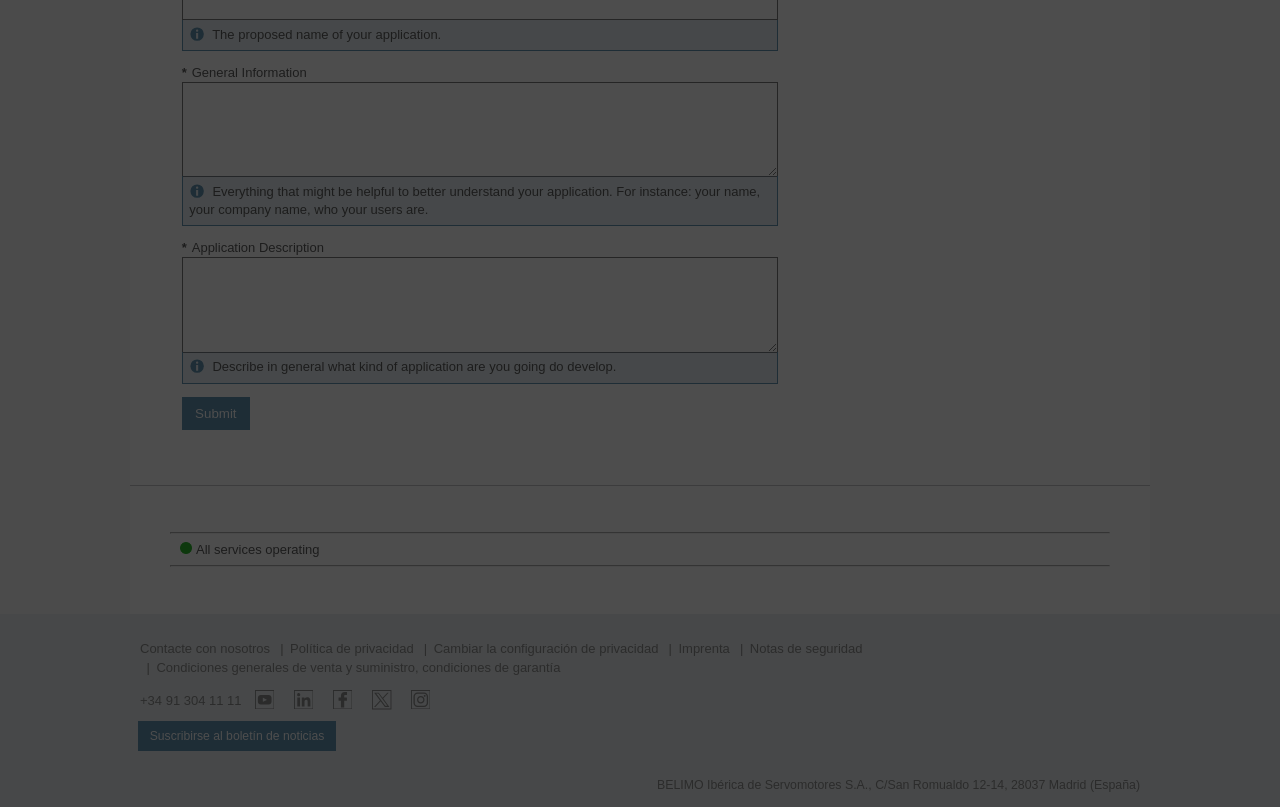Provide a short, one-word or phrase answer to the question below:
What is the purpose of the 'General Information' textbox?

Provide general information about the application